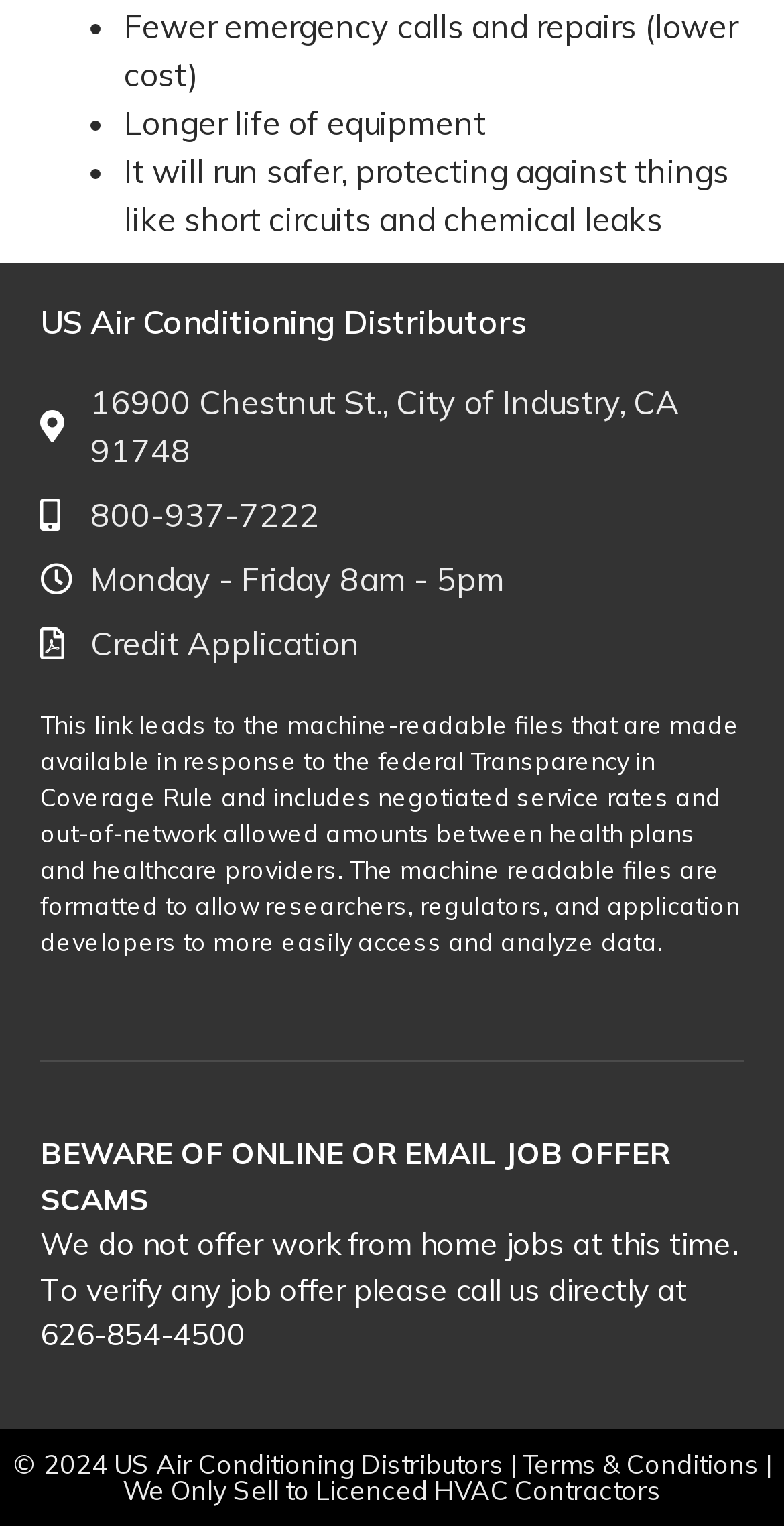Please provide a comprehensive answer to the question based on the screenshot: What is the company's business hours?

I found the company's business hours by looking at the contact information section of the webpage, where it is listed as Monday - Friday 8am - 5pm.